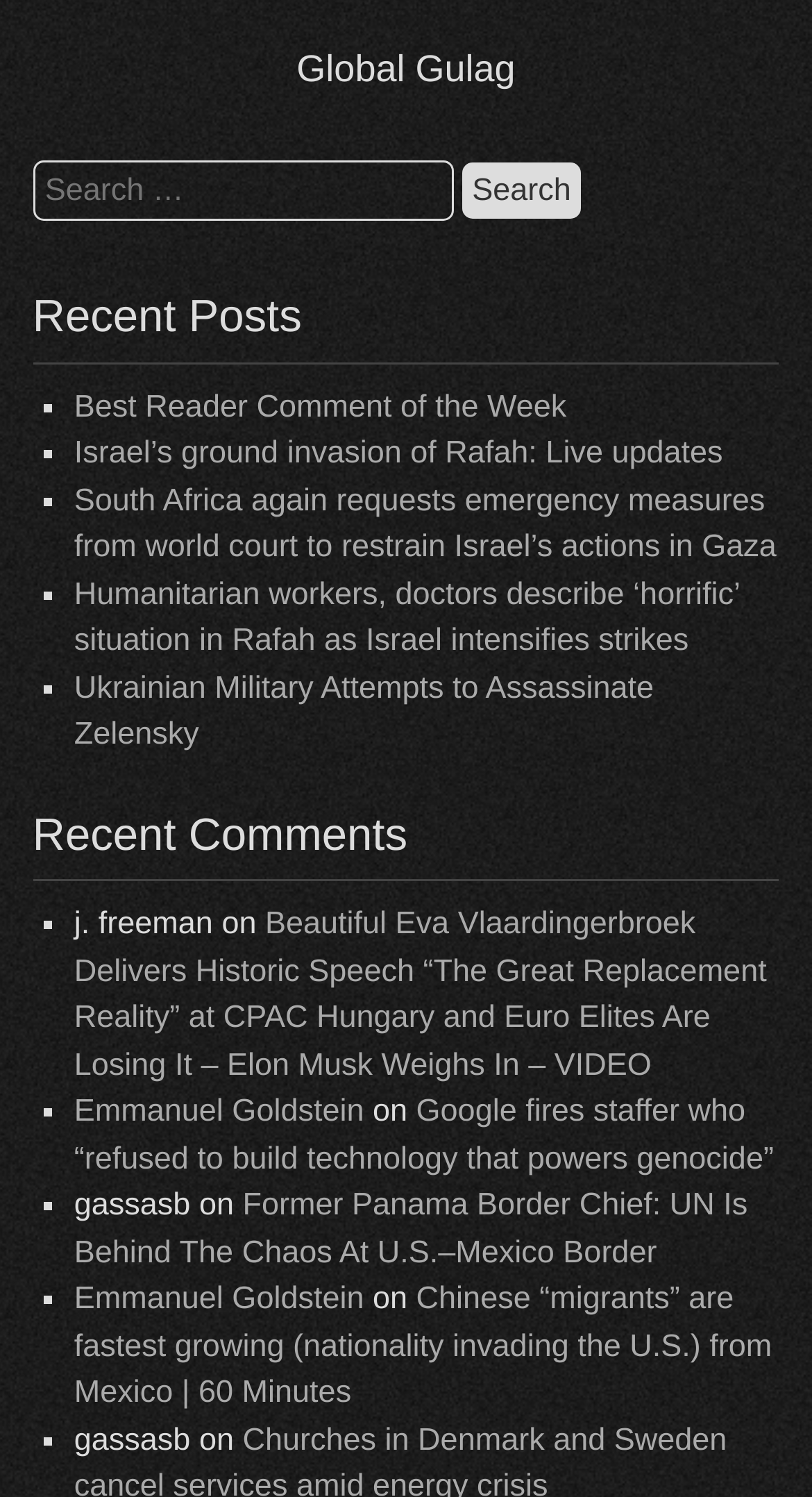How many search results are displayed?
From the screenshot, supply a one-word or short-phrase answer.

8